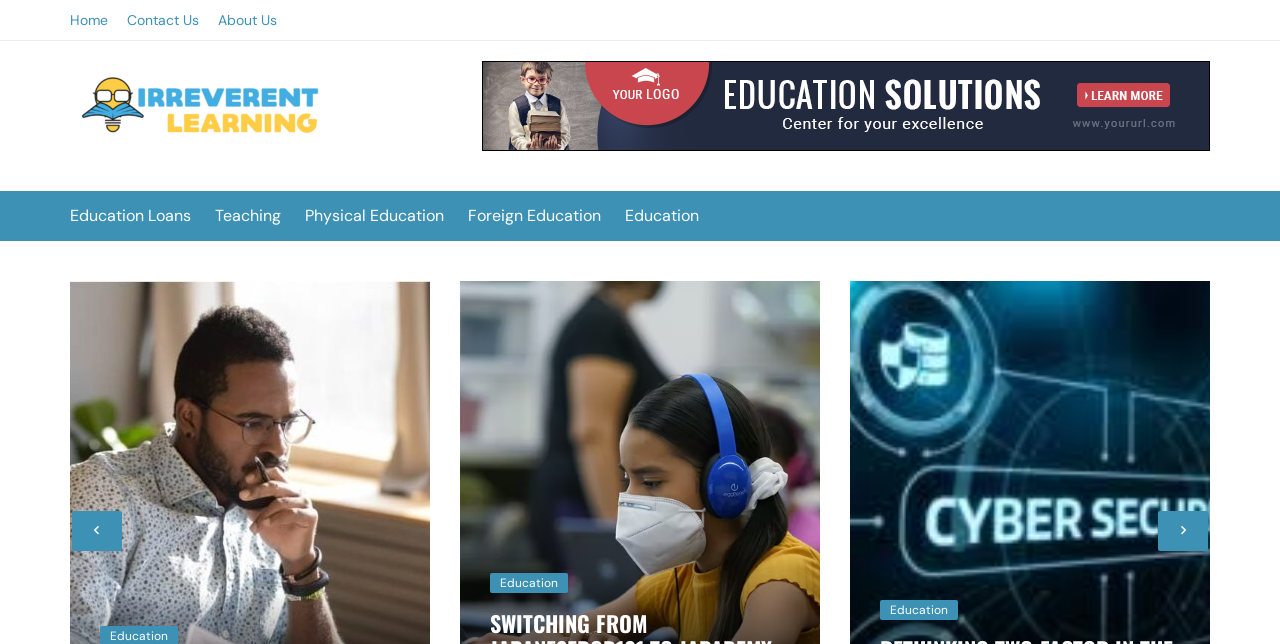Can you specify the bounding box coordinates of the area that needs to be clicked to fulfill the following instruction: "go to home page"?

[0.055, 0.0, 0.096, 0.062]